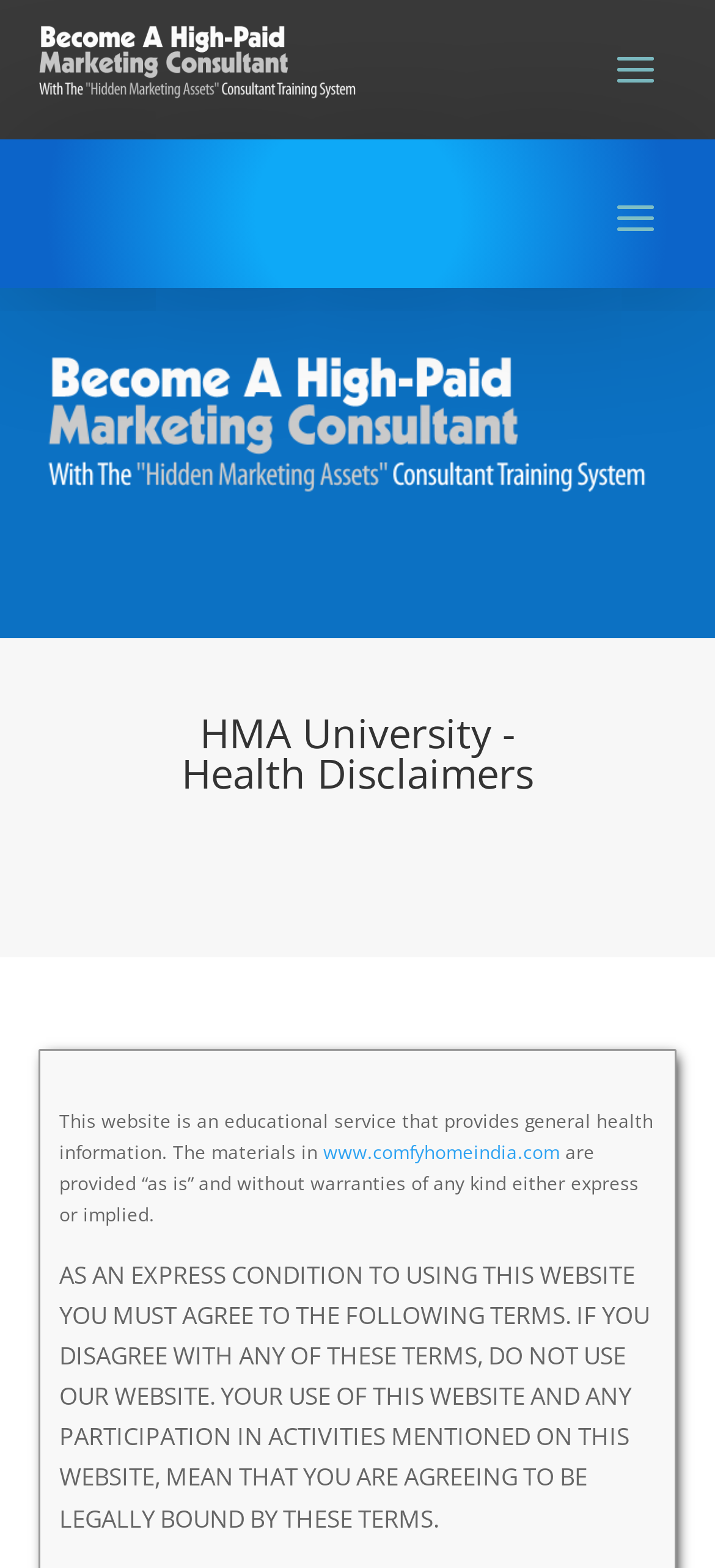Generate the text content of the main heading of the webpage.

HMA University - Health Disclaimers